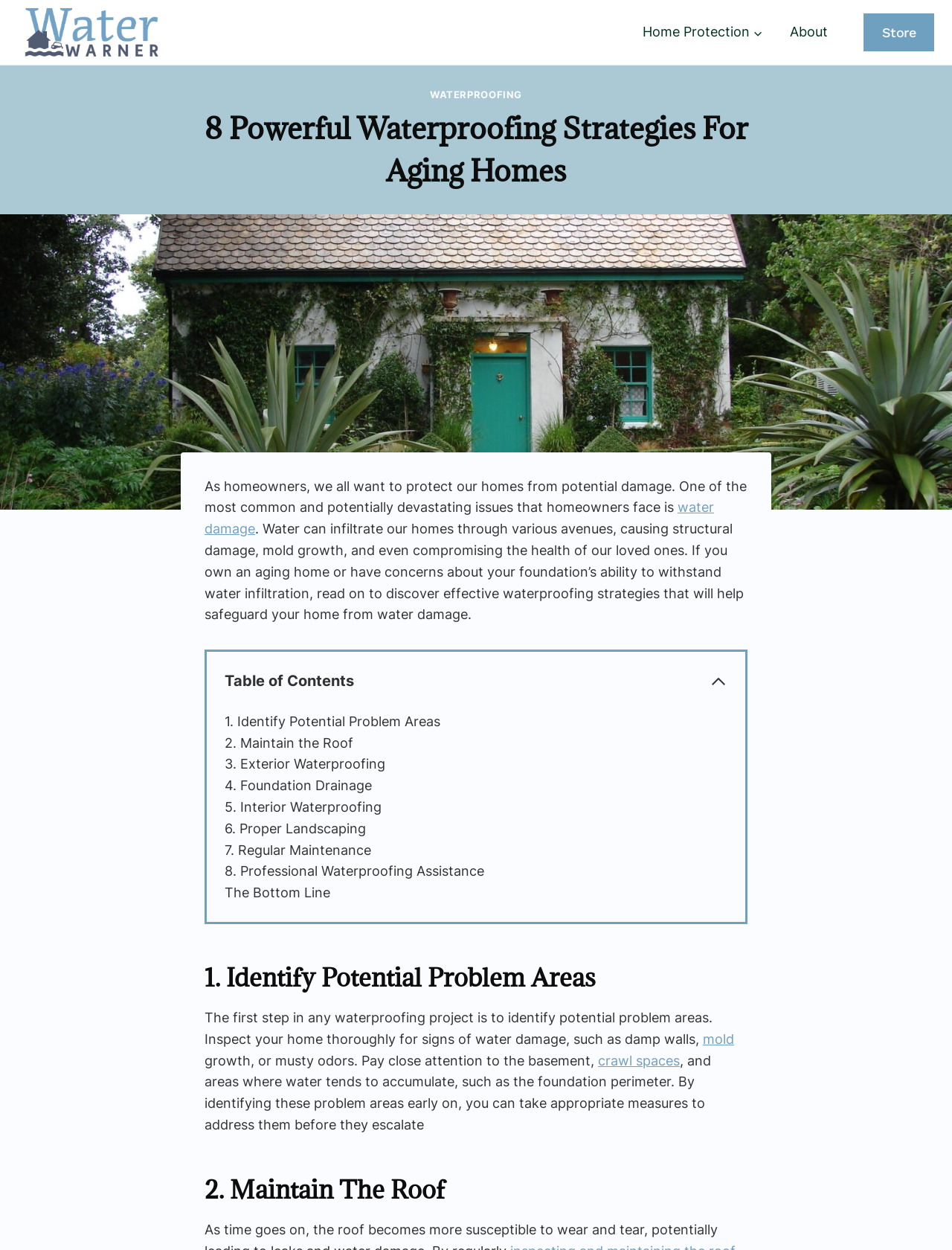Please locate the clickable area by providing the bounding box coordinates to follow this instruction: "Read more about 'water damage'".

[0.215, 0.4, 0.75, 0.429]